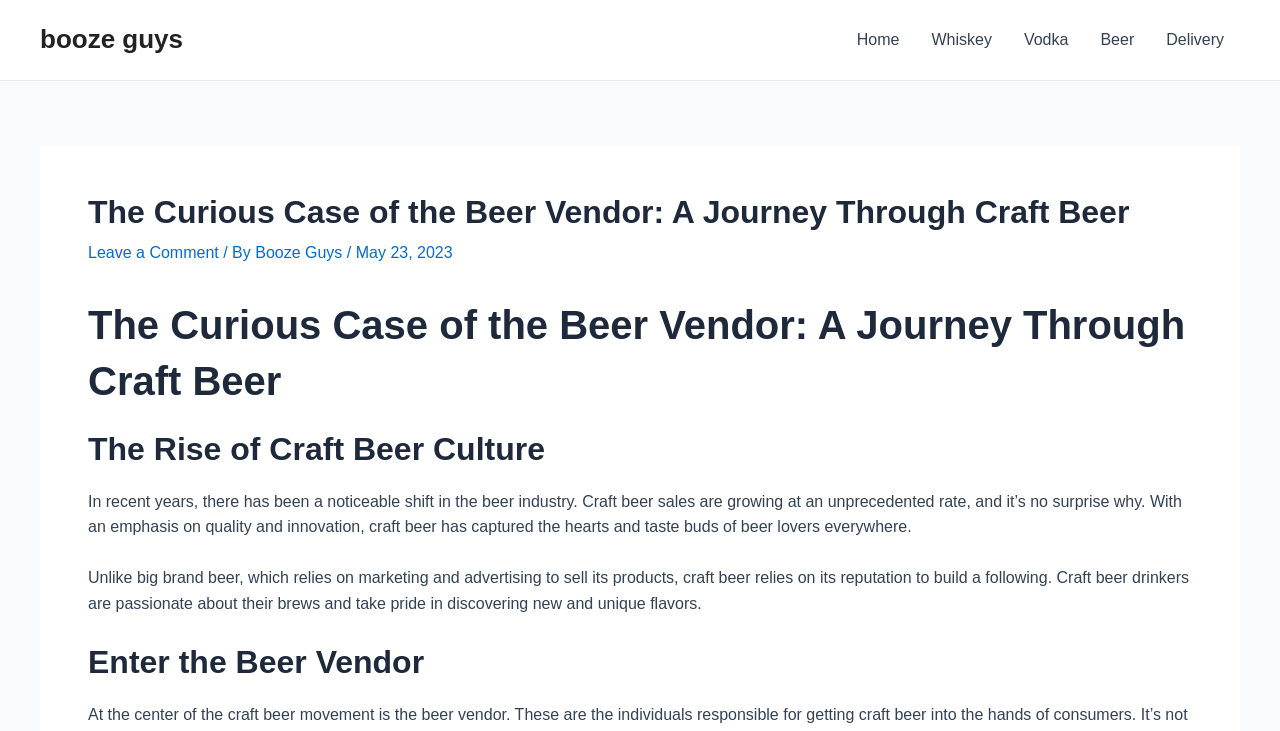Kindly provide the bounding box coordinates of the section you need to click on to fulfill the given instruction: "Join the email list".

None